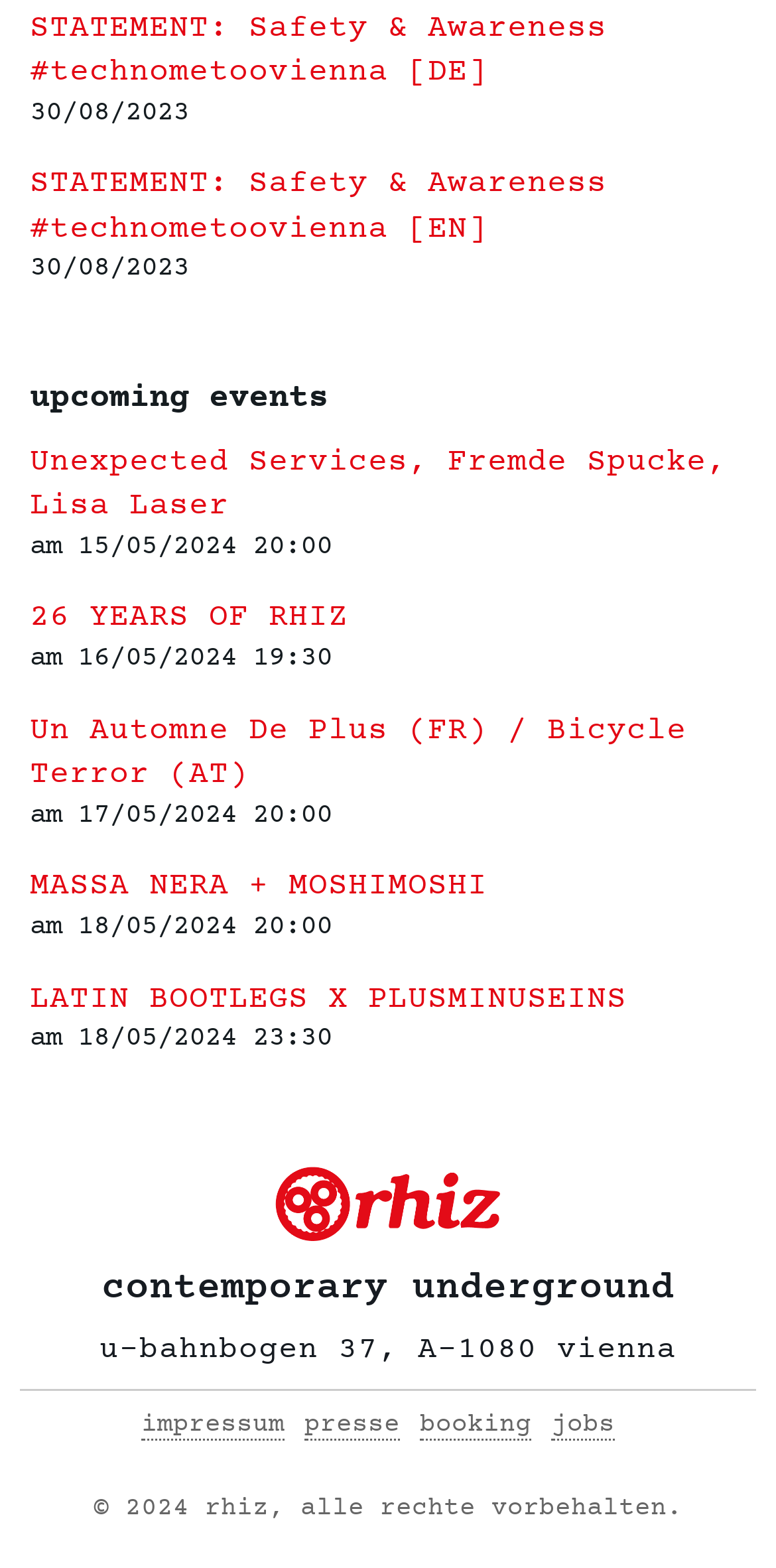From the webpage screenshot, predict the bounding box coordinates (top-left x, top-left y, bottom-right x, bottom-right y) for the UI element described here: 26 YEARS OF RHIZ

[0.038, 0.381, 0.962, 0.41]